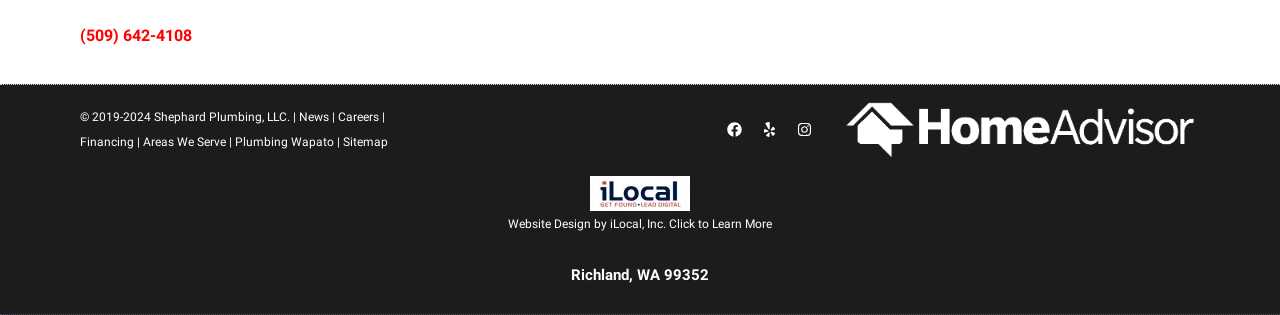Could you indicate the bounding box coordinates of the region to click in order to complete this instruction: "Call the phone number".

[0.062, 0.087, 0.15, 0.144]